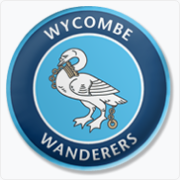Explain in detail what you see in the image.

The image features the emblem of Wycombe Wanderers, a professional football club based in High Wycombe, England. The circular badge displays a light blue background, with a prominent depiction of a stylized swan, which is the club's symbol. The swan is illustrated in a graceful pose, adorned with chains, reinforcing the team's unique identity. Surrounding the emblem is a dark blue border that prominently displays the club's name, "WYCOMBE WANDERERS," emphasizing its proud heritage in the footballing community. This logo represents the club's spirit and connection to its local roots, especially as it gears up for their FA Cup match against Morecambe on December 2, 2023.